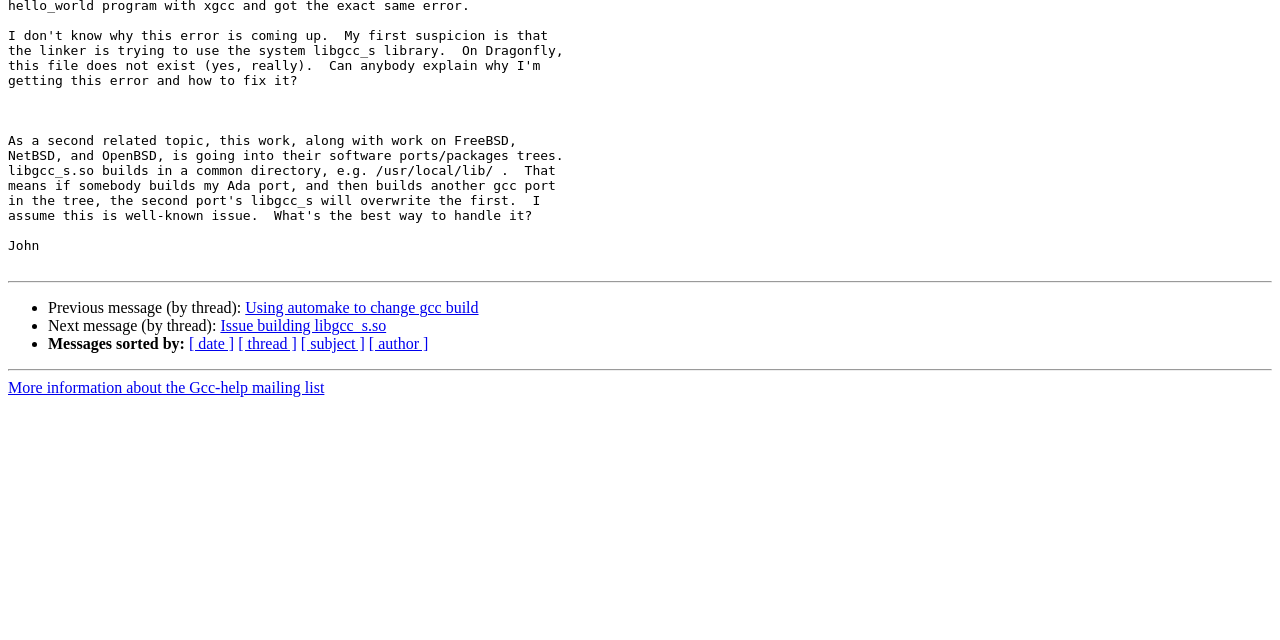Identify the bounding box coordinates of the HTML element based on this description: "[ author ]".

[0.288, 0.524, 0.335, 0.551]